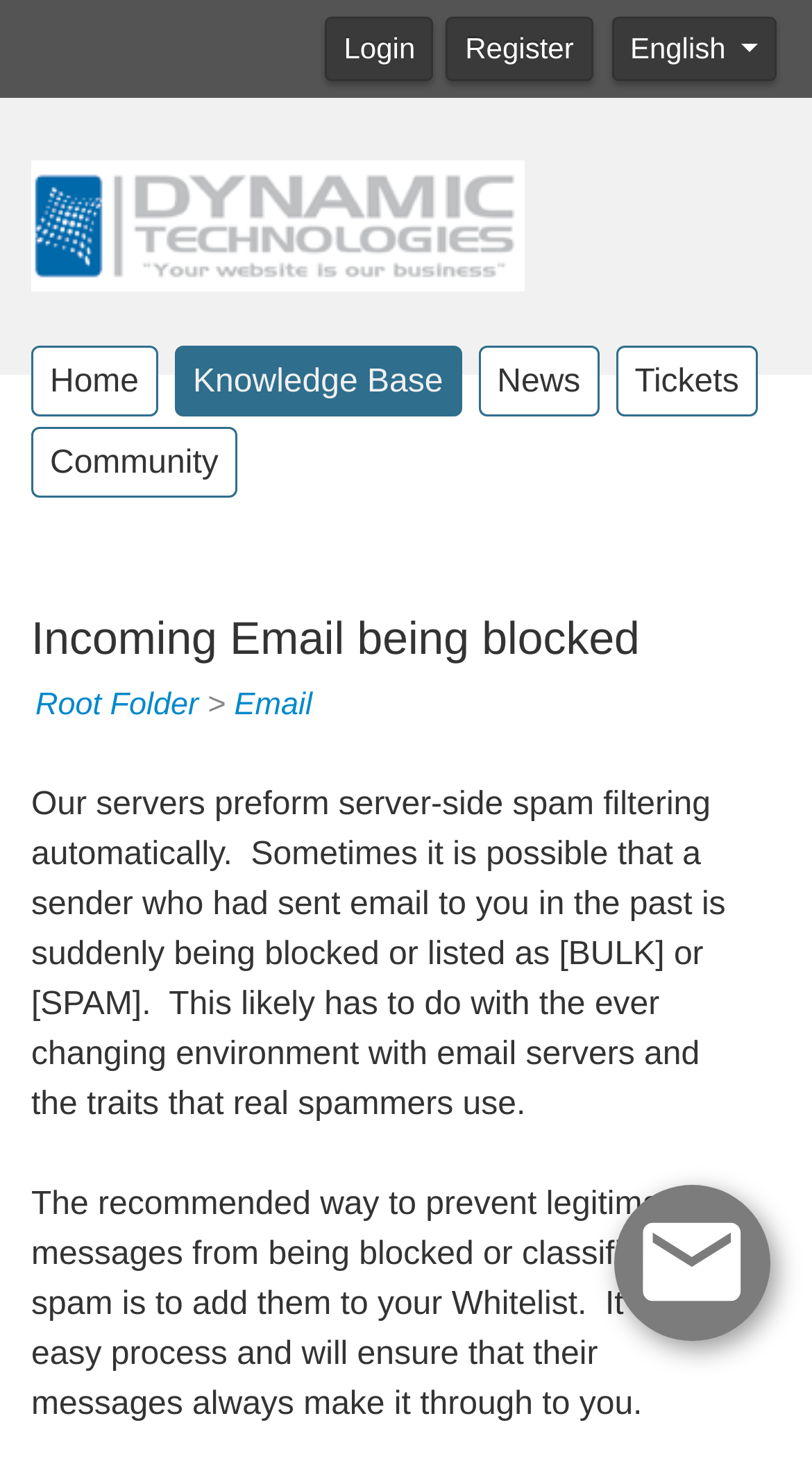Answer the question below with a single word or a brief phrase: 
How many languages are available on this website?

1